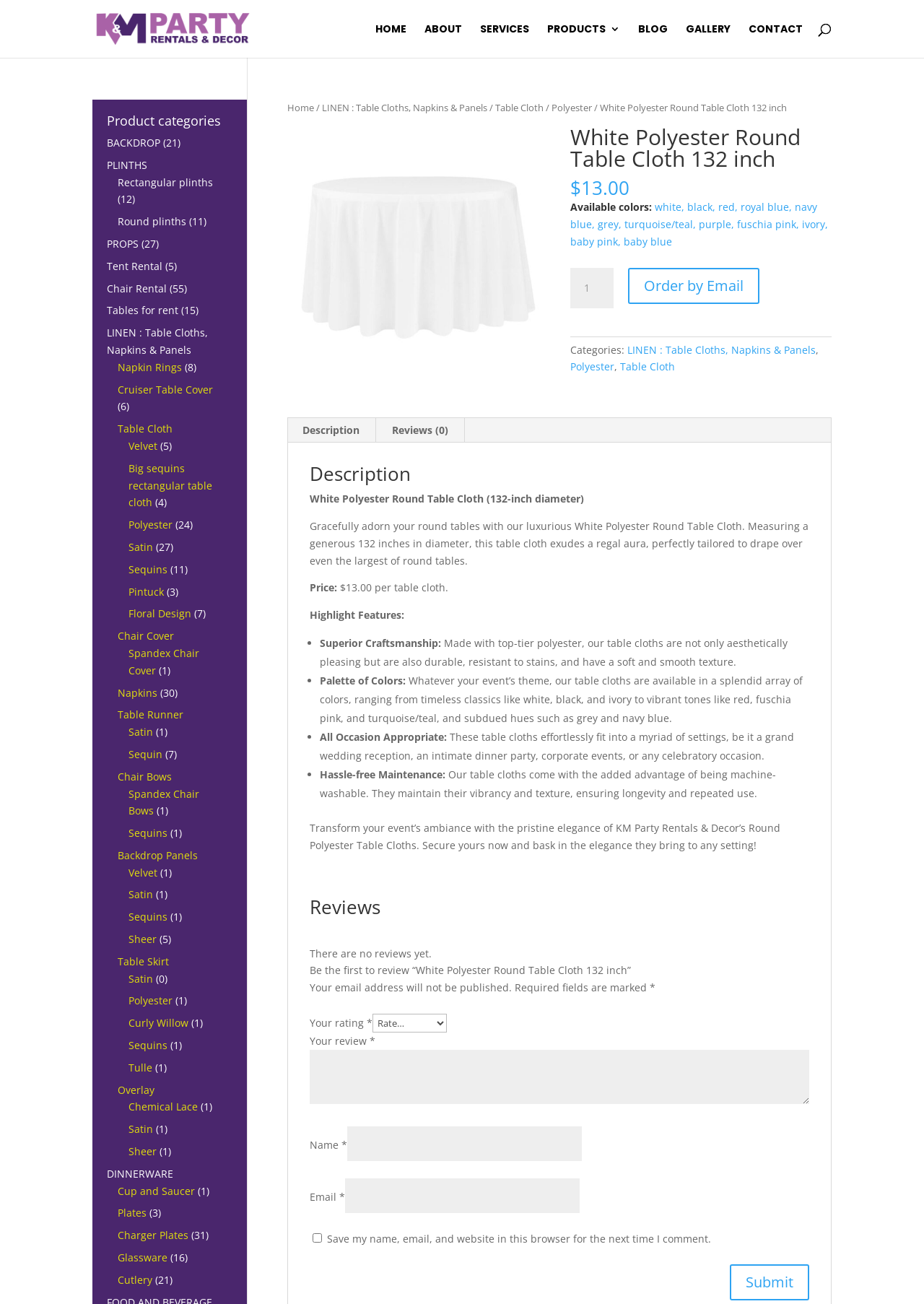Find and specify the bounding box coordinates that correspond to the clickable region for the instruction: "Visit the Government House Queensland homepage".

None